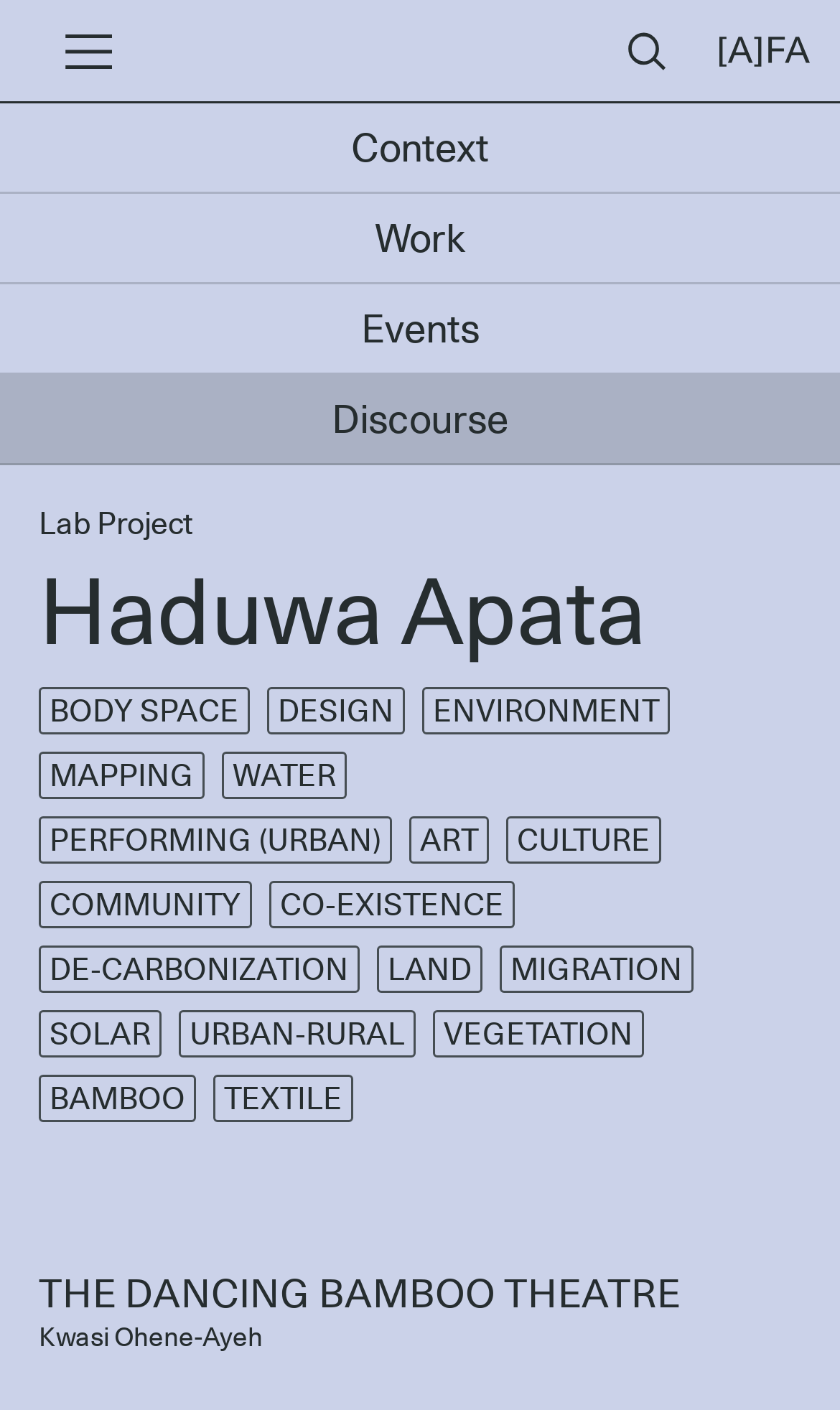Please identify the bounding box coordinates of the area that needs to be clicked to follow this instruction: "Explore BODY SPACE".

[0.046, 0.487, 0.297, 0.521]